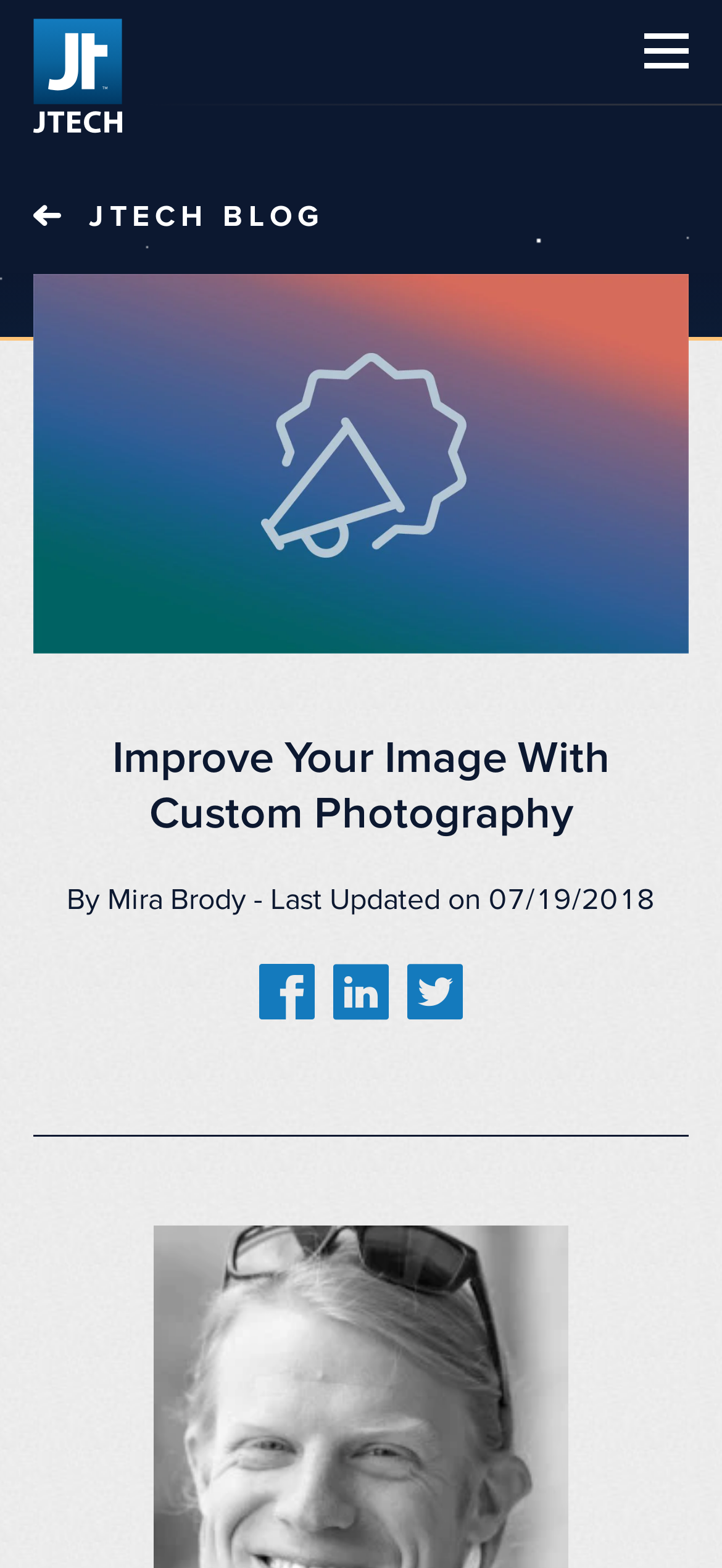Please predict the bounding box coordinates (top-left x, top-left y, bottom-right x, bottom-right y) for the UI element in the screenshot that fits the description: JTech Design and Marketing Blog

[0.046, 0.125, 0.451, 0.151]